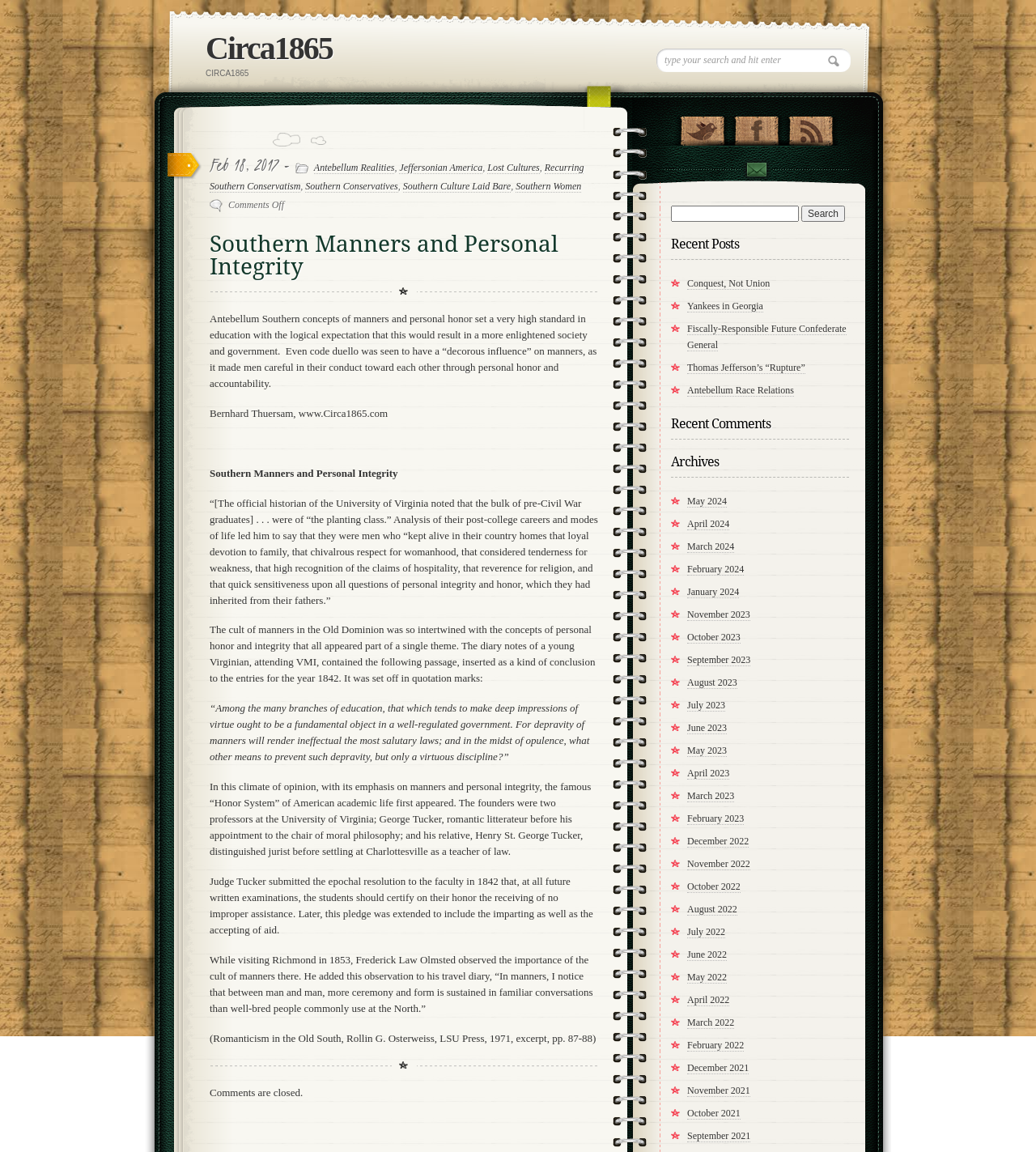Look at the image and answer the question in detail:
How many months are listed in the 'Archives' section?

The 'Archives' section can be found in the right-hand sidebar of the page. Within this section, there are 24 links to monthly archives, ranging from May 2024 to December 2021.